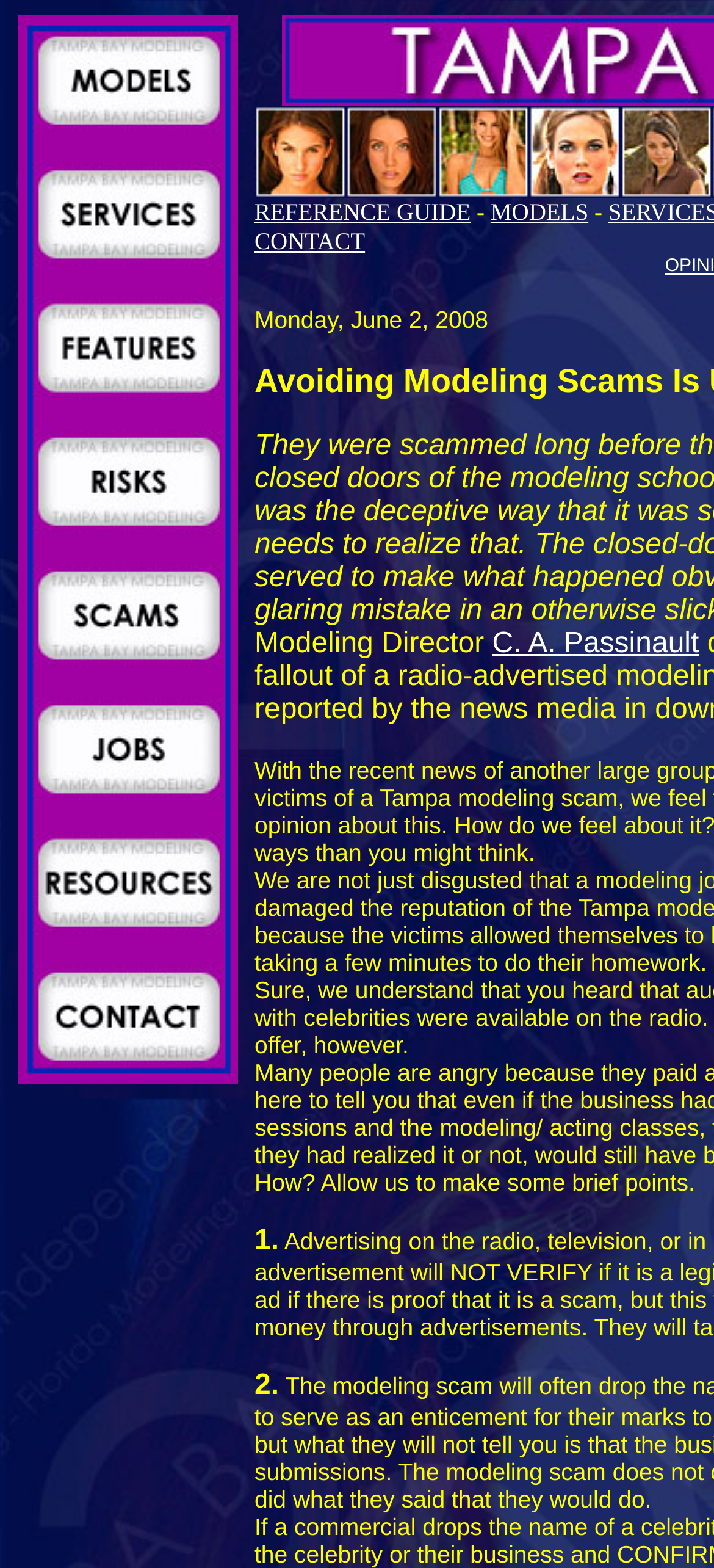Show the bounding box coordinates of the region that should be clicked to follow the instruction: "Learn about modeling portfolio photography services."

[0.026, 0.165, 0.333, 0.185]